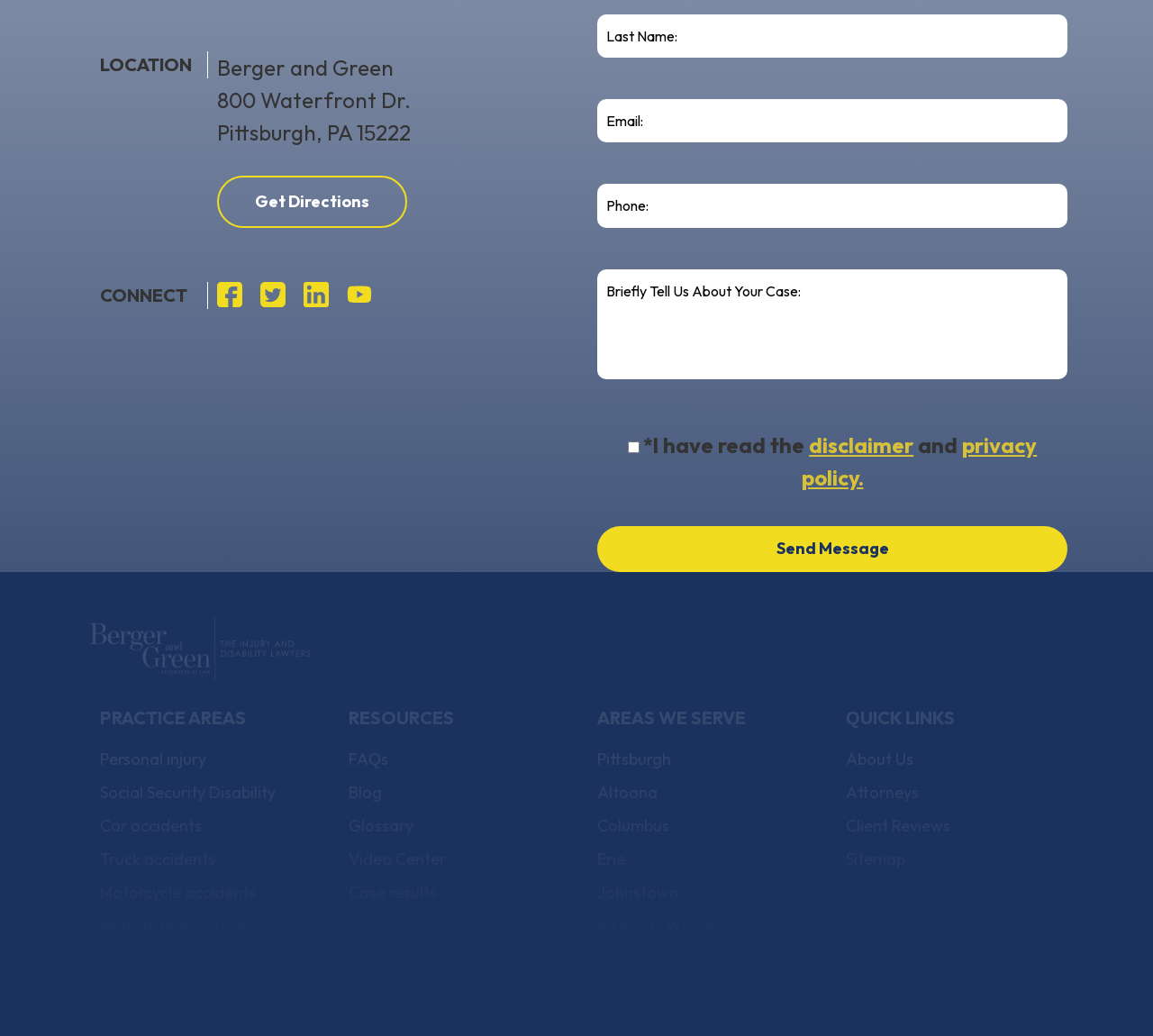What social media platforms can you connect with the law firm on?
Please give a detailed and elaborate explanation in response to the question.

The law firm's social media links are located under the 'CONNECT' heading, and they include links to Facebook, Twitter, LinkedIn, and Youtube, each with its corresponding image icon.